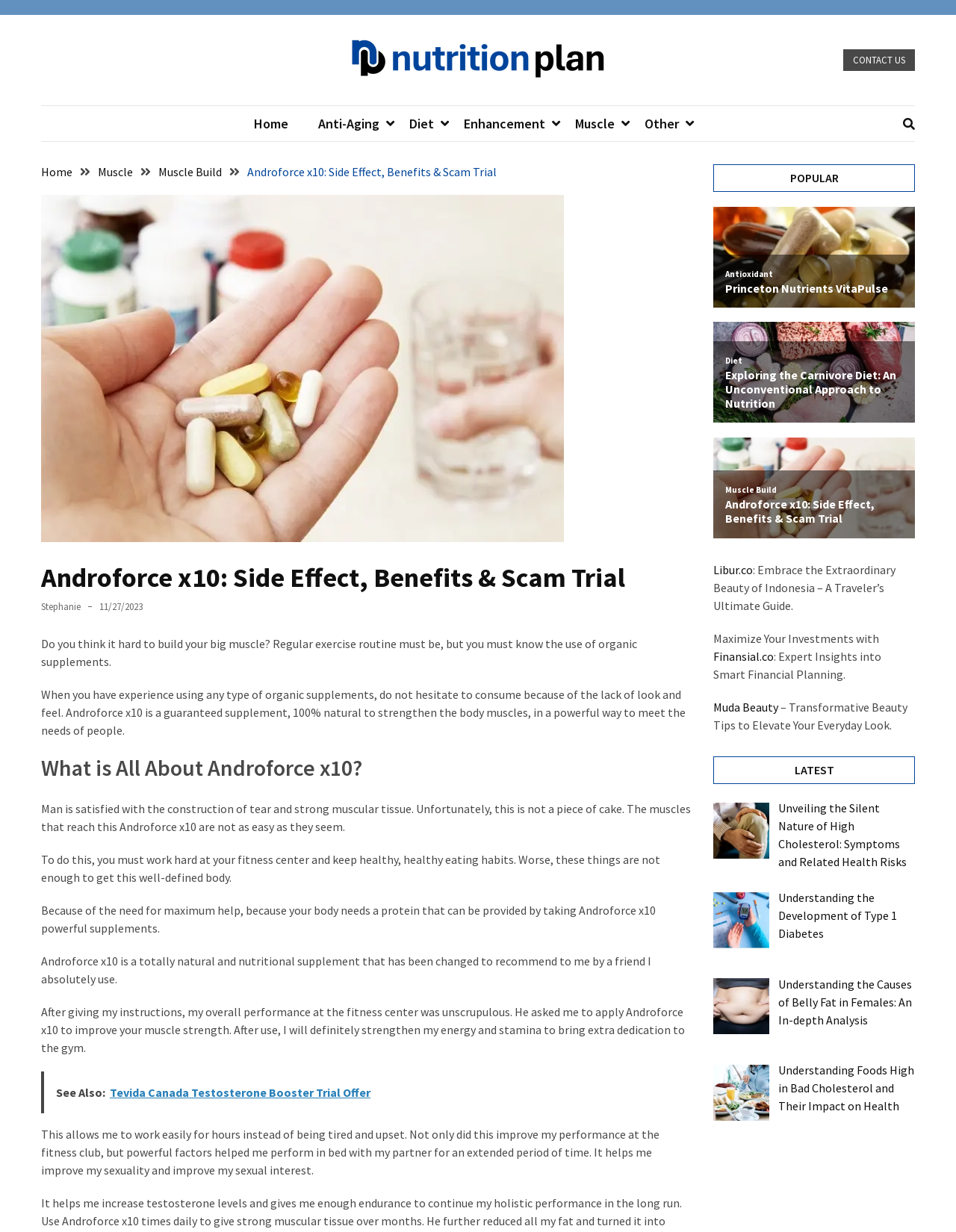How many recent posts are there?
Using the image as a reference, answer the question in detail.

I counted the number of recent posts by looking at the 'RECENT POSTS' section. There are five links: 'Unveiling the Silent Nature of High Cholesterol: Symptoms and Related Health Risks', 'Understanding the Development of Type 1 Diabetes', 'Understanding the Causes of Belly Fat in Females: An In-depth Analysis', 'Understanding Foods High in Bad Cholesterol and Their Impact on Health', and 'Understanding Creatine and its Role in Belly Fat Loss'.